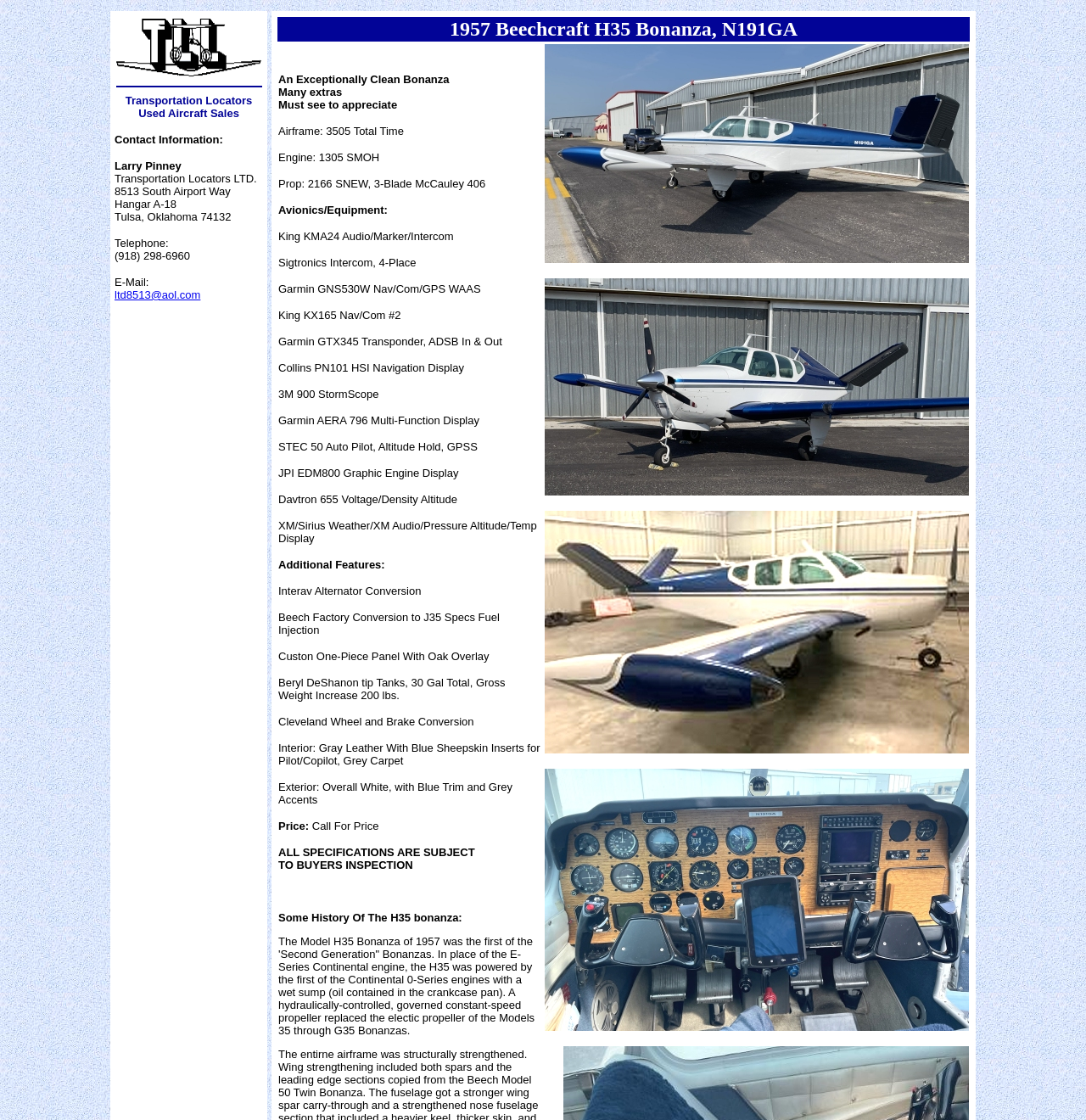Use a single word or phrase to answer the question: 
What is the address of the company?

8513 South Airport Way, Hangar A-18, Tulsa, Oklahoma 74132